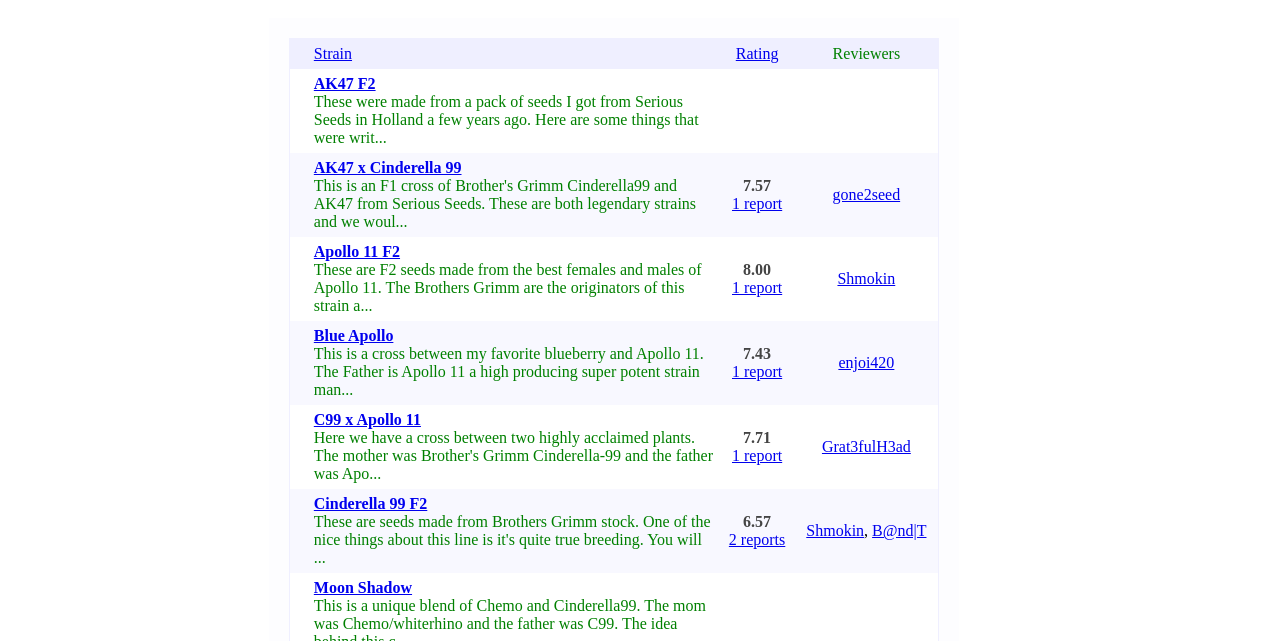Identify the bounding box coordinates for the region to click in order to carry out this instruction: "View strain details". Provide the coordinates using four float numbers between 0 and 1, formatted as [left, top, right, bottom].

[0.245, 0.07, 0.275, 0.097]